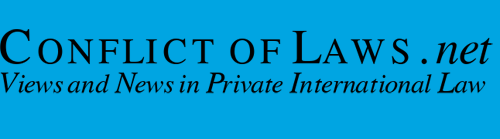Using the information shown in the image, answer the question with as much detail as possible: What type of content does the website invite visitors to explore?

The caption states that the website invites visitors to explore the content related to the principles and complexities of law as they intersect across different jurisdictions, implying that the website offers content related to law and its applications.